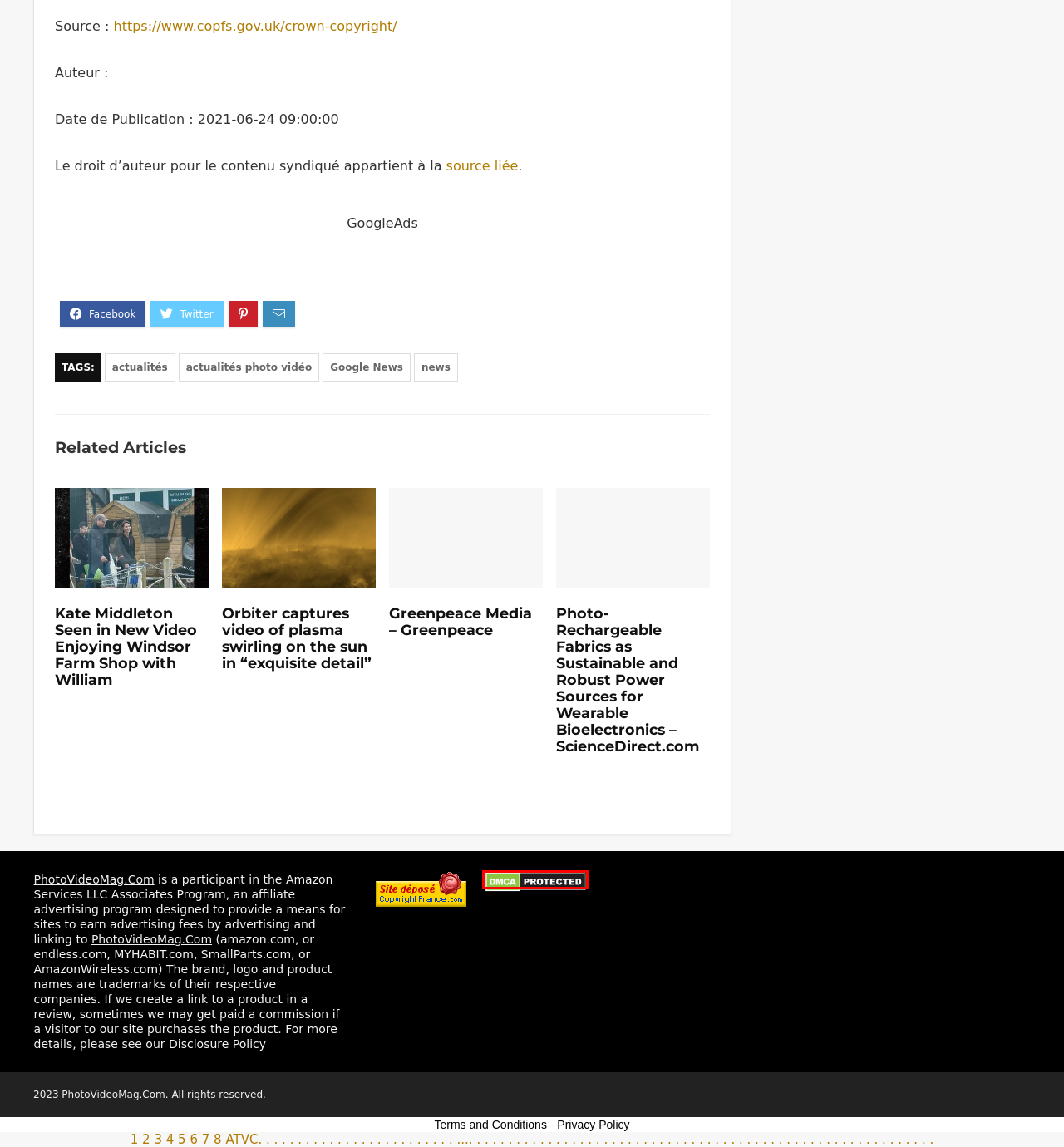Observe the screenshot of a webpage with a red bounding box highlighting an element. Choose the webpage description that accurately reflects the new page after the element within the bounding box is clicked. Here are the candidates:
A. actualités – Photo Video Mag
B. Crown copyright | COPFS
C. Crown copyright | COPFS – Photo... | Protected by DMCA.com
D. Real Madrid Lift La Liga Title At Valdebebas Sports City - Earth-News.info
E. Greenpeace Media – Greenpeace – Photo Video Mag
F. Kate Middleton Seen in New Video Enjoying Windsor Farm Shop with William – Photo Video Mag
G. Afric Info – The Leading Africa News Journal
H. Log In - Society Account

C